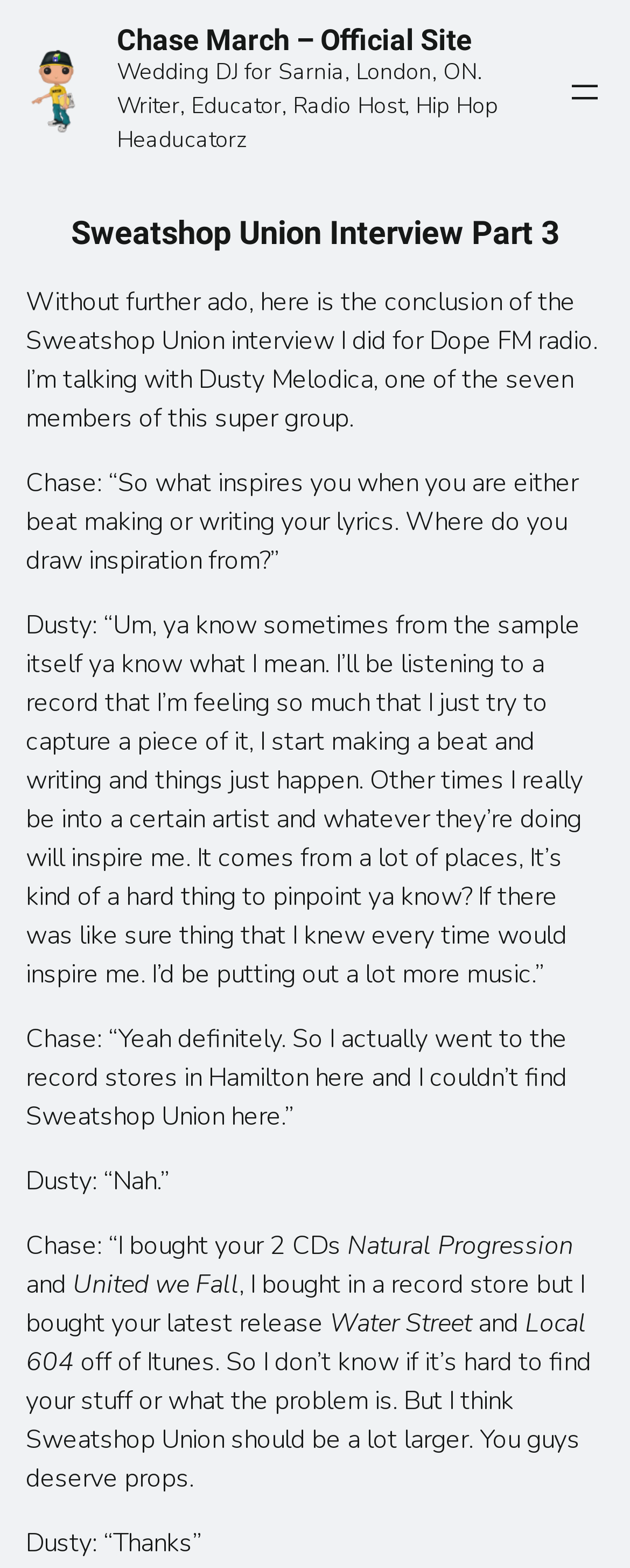Look at the image and give a detailed response to the following question: What is the name of the Sweatshop Union member being interviewed?

The conversation between Chase and Dusty Melodica suggests that Dusty Melodica is a member of Sweatshop Union and is being interviewed by Chase.